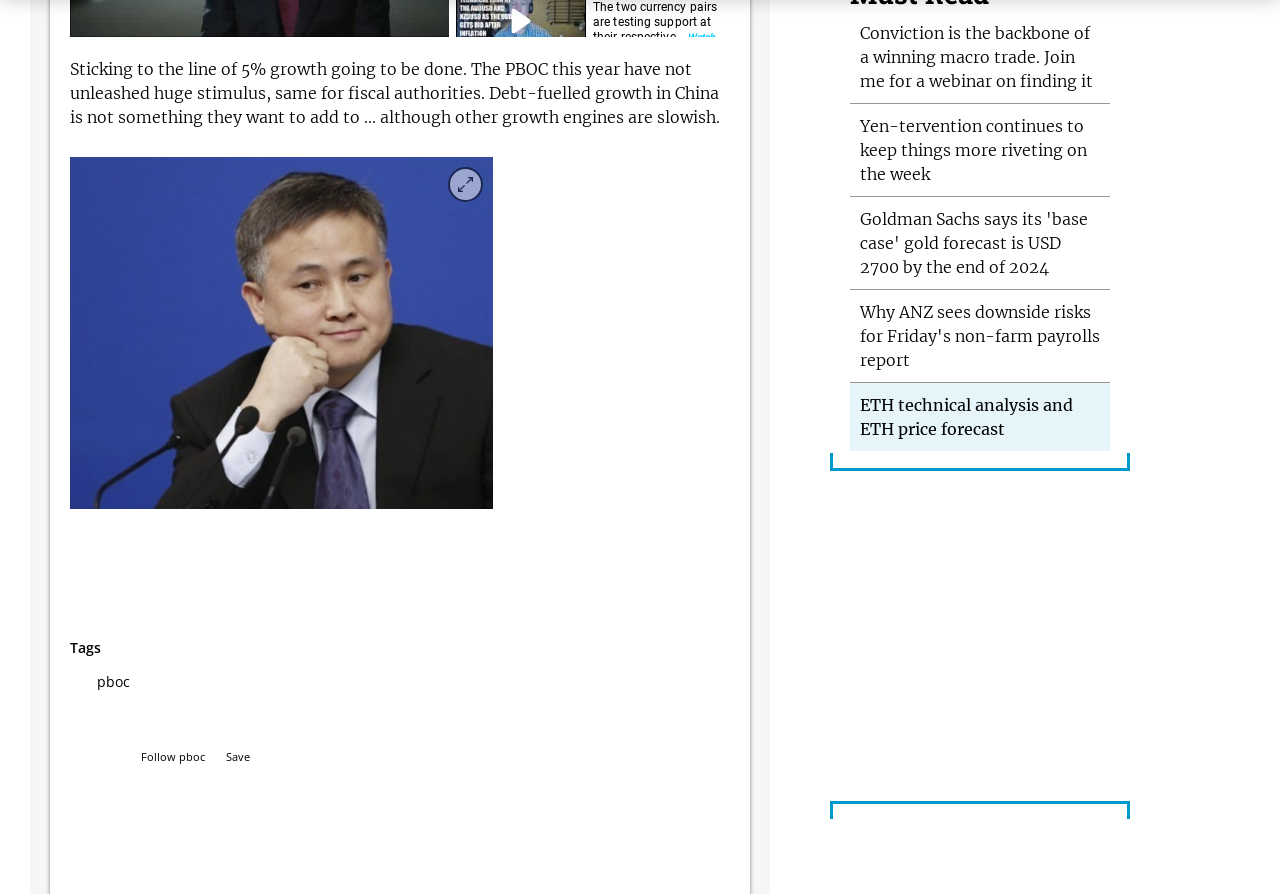Please provide the bounding box coordinates for the element that needs to be clicked to perform the following instruction: "View ETH technical analysis and ETH price forecast". The coordinates should be given as four float numbers between 0 and 1, i.e., [left, top, right, bottom].

[0.672, 0.442, 0.838, 0.491]